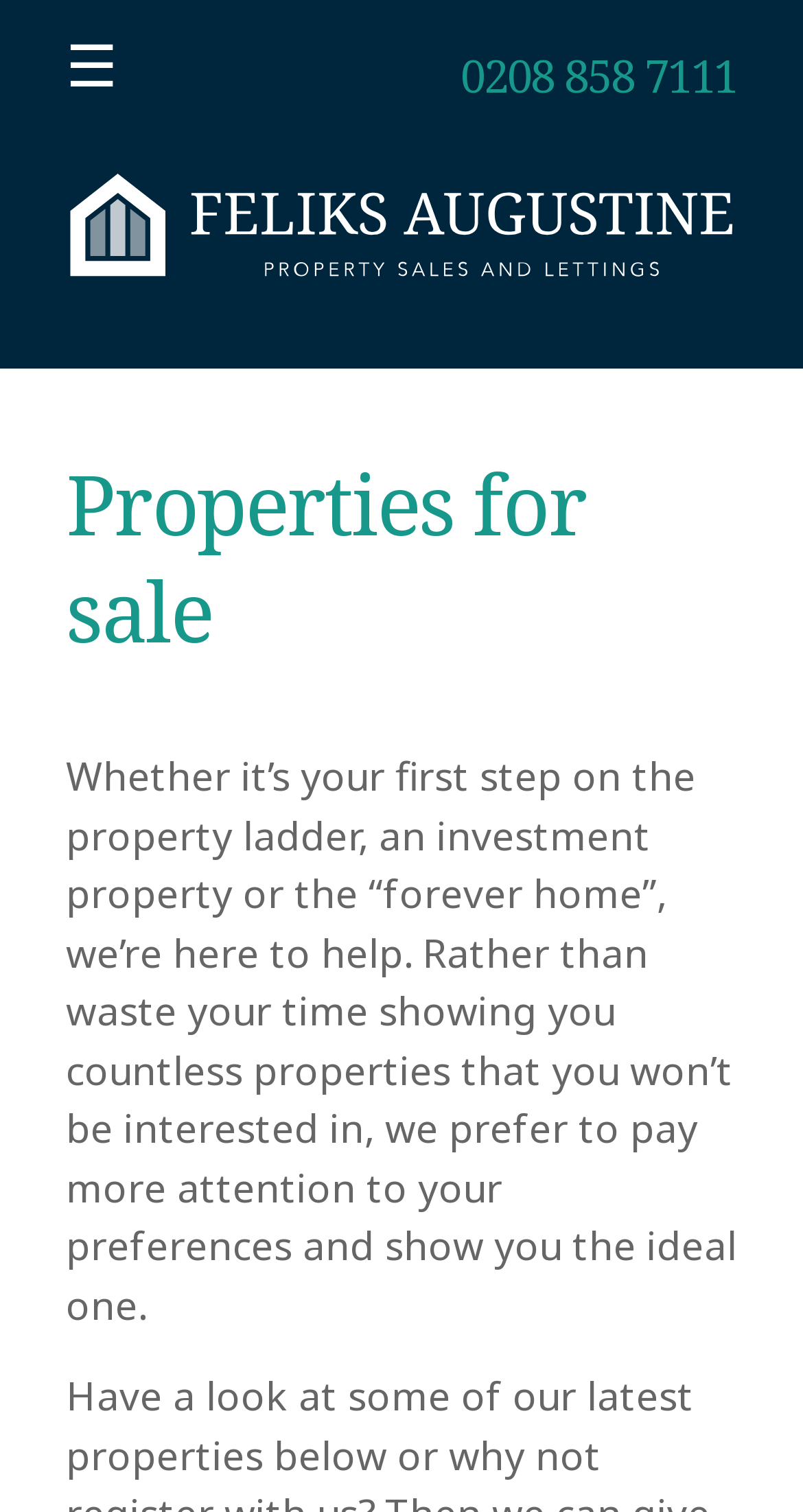Is there an image on the webpage?
Carefully analyze the image and provide a thorough answer to the question.

I found an image element inside a link element, which suggests that there is an image on the webpage. The image is located at the top right corner of the webpage.